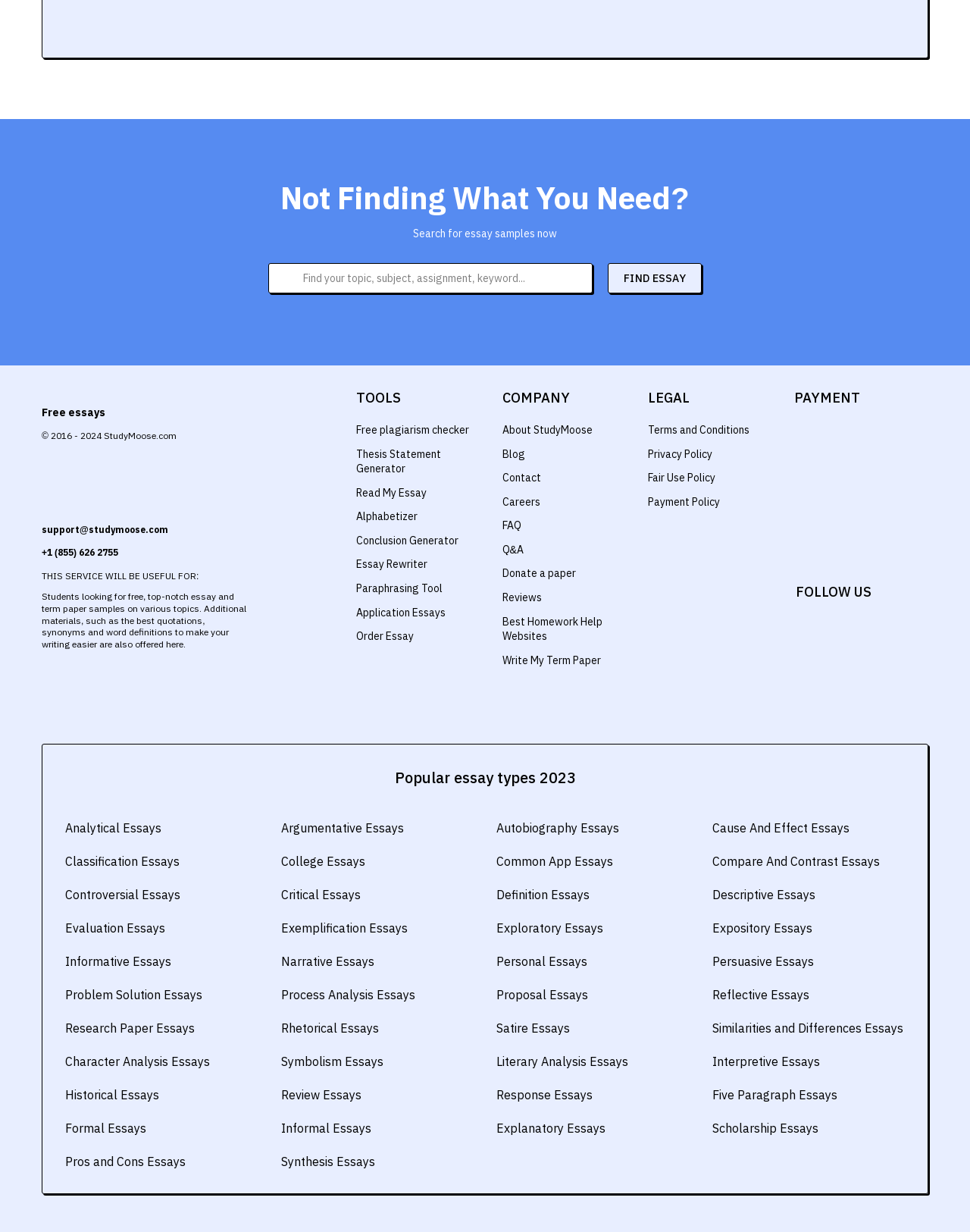Please identify the bounding box coordinates of where to click in order to follow the instruction: "View popular essay types".

[0.407, 0.623, 0.593, 0.64]